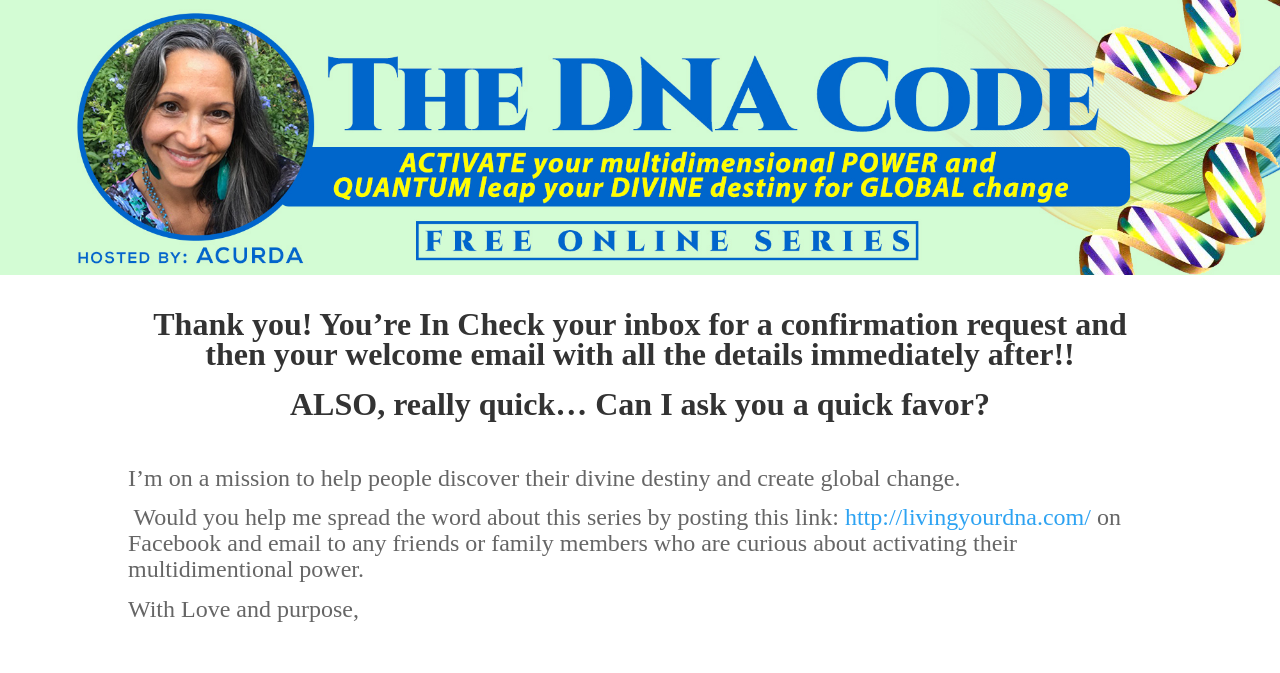What is the user asked to share with friends or family members?
Respond to the question with a single word or phrase according to the image.

a link